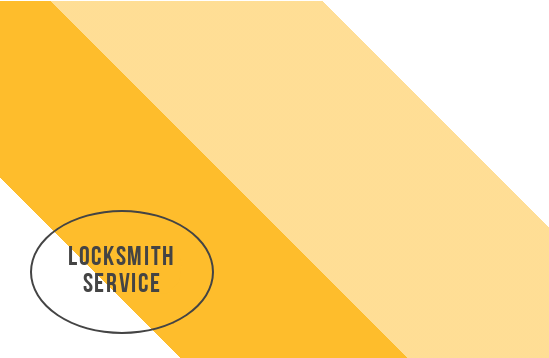Offer a meticulous description of the image.

The image features a vibrant and modern graphic design representing a locksmith service. Set against a backdrop of angular shapes in shades of yellow and light beige, the central focus is an oval emblem featuring the bold text "LOCKSMITH SERVICE." This graphic effectively conveys the essence of the service offered, aligning with the surrounding content that emphasizes emergency locksmith assistance available in Scott-Hall. The design captures attention and visually reinforces the message of reliability and professionalism in locksmith services.